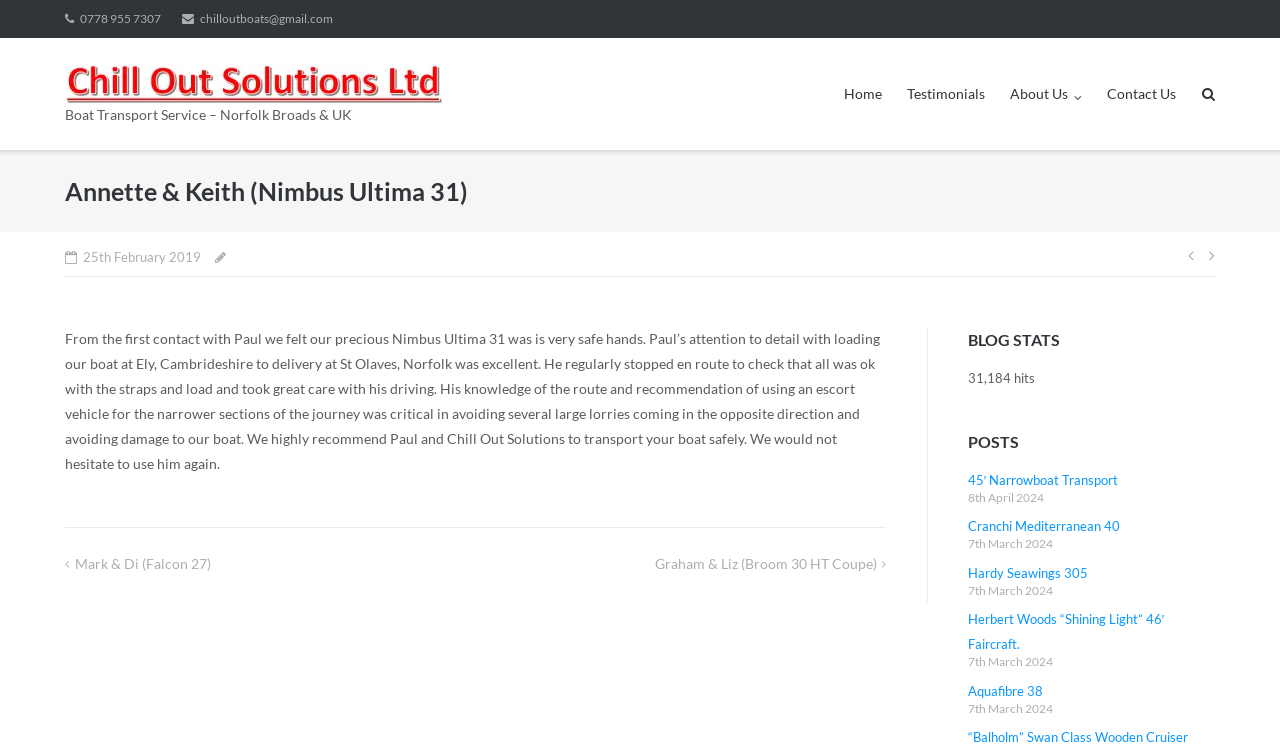What is the date of the post about the Falcon 27?
Provide a thorough and detailed answer to the question.

I found the date of the post by looking at the time element with the text '25th February 2019' which is located in the article section of the webpage.